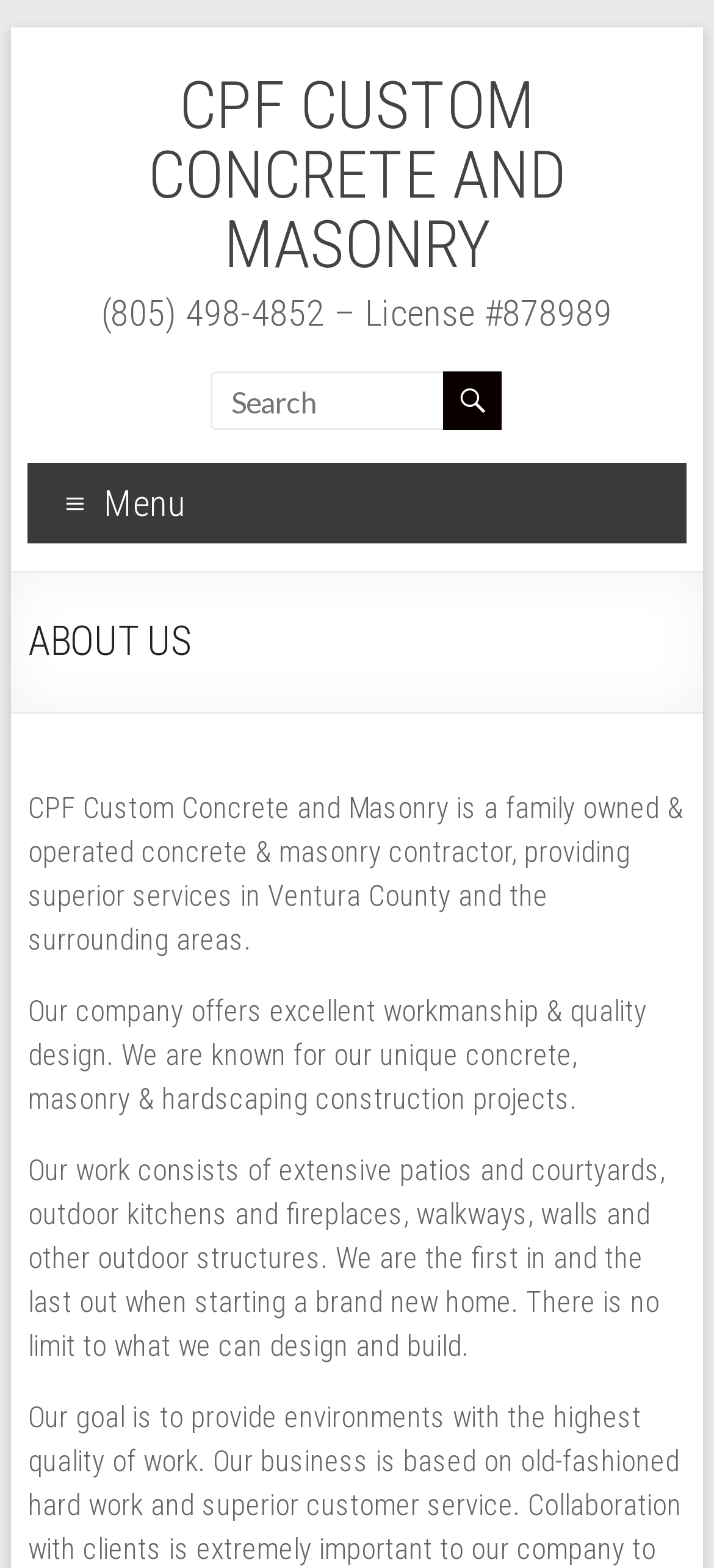What type of projects does CPF Custom Concrete and Masonry work on?
Refer to the screenshot and respond with a concise word or phrase.

Outdoor structures